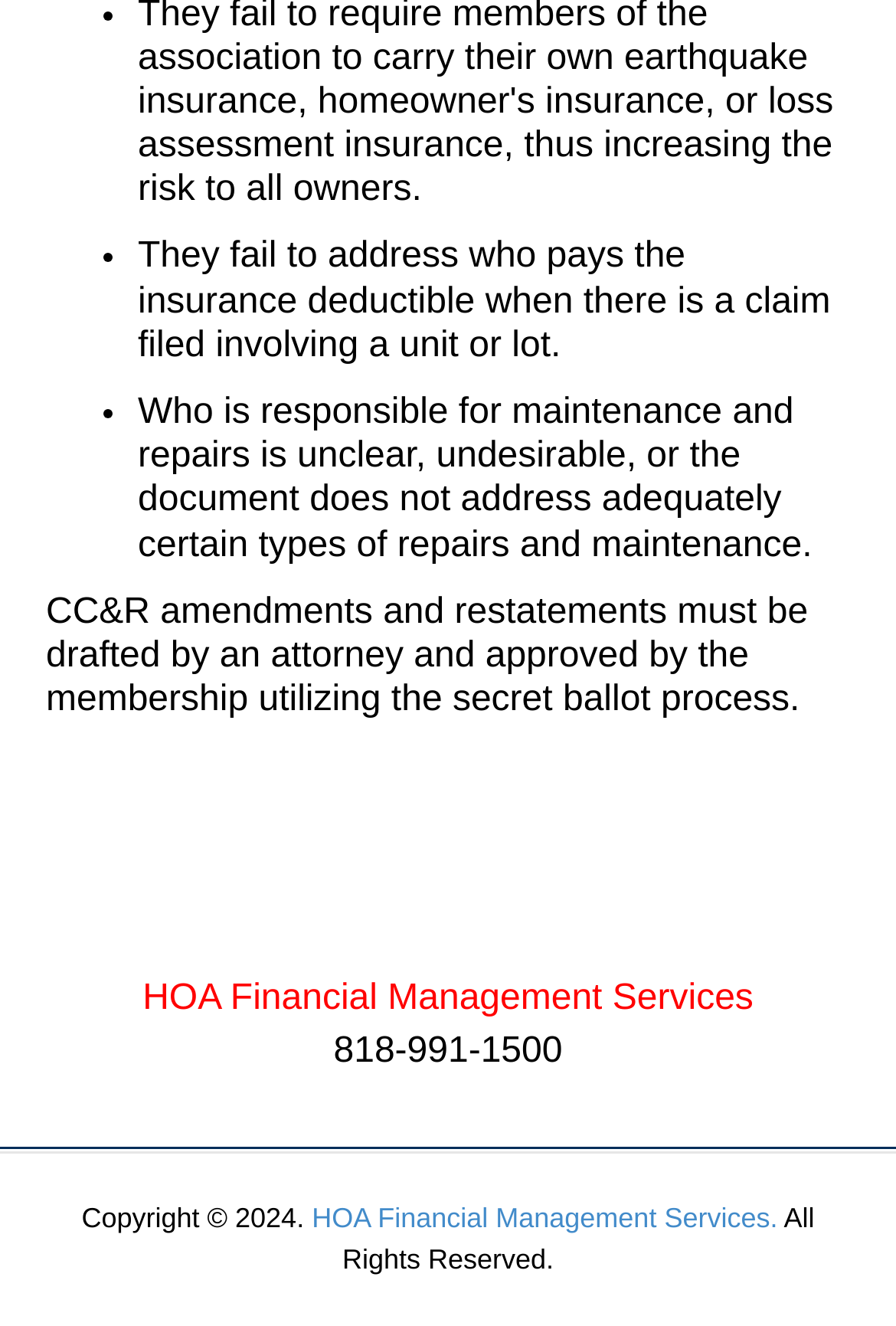What is the topic of the first bullet point?
Give a detailed explanation using the information visible in the image.

The first bullet point is about CC&R amendments and restatements, and it mentions that they fail to address who pays the insurance deductible when there is a claim filed involving a unit or lot.